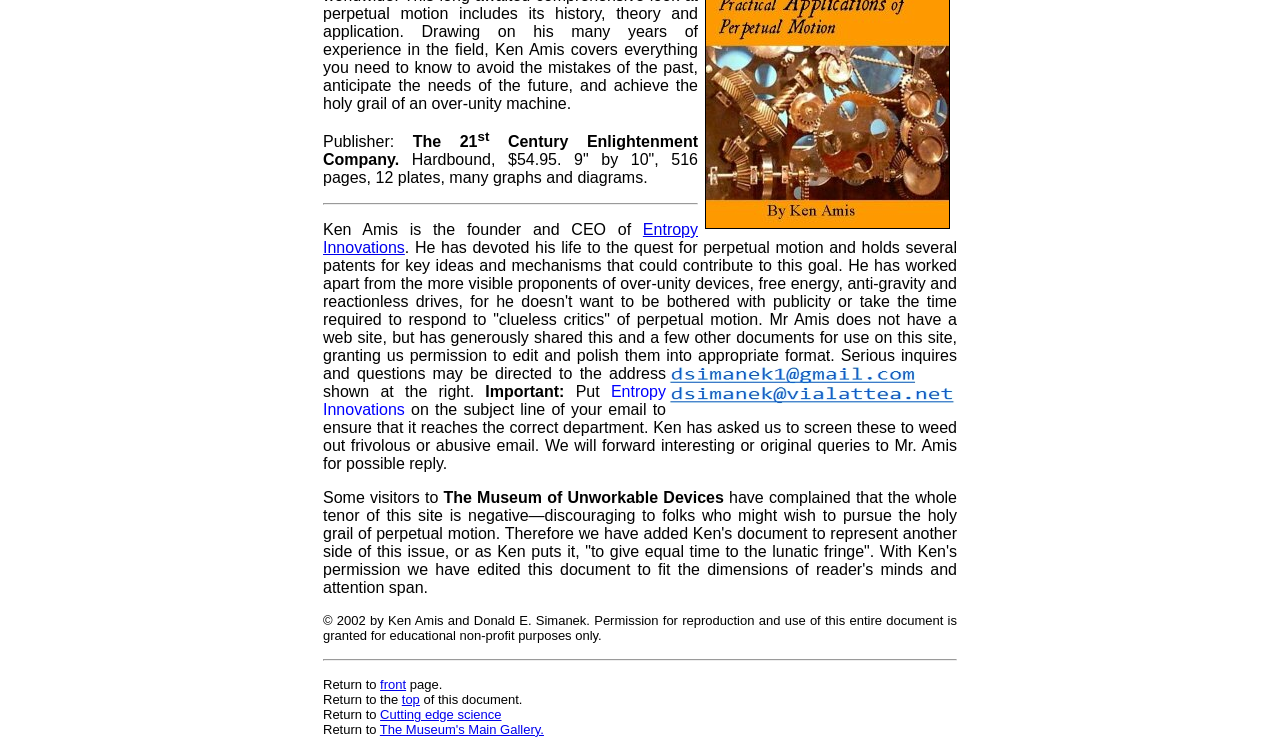What is the copyright year of the document?
Offer a detailed and exhaustive answer to the question.

The answer can be found in the text '© 2002 by Ken Amis and Donald E. Simanek.' which is located near the bottom of the webpage.